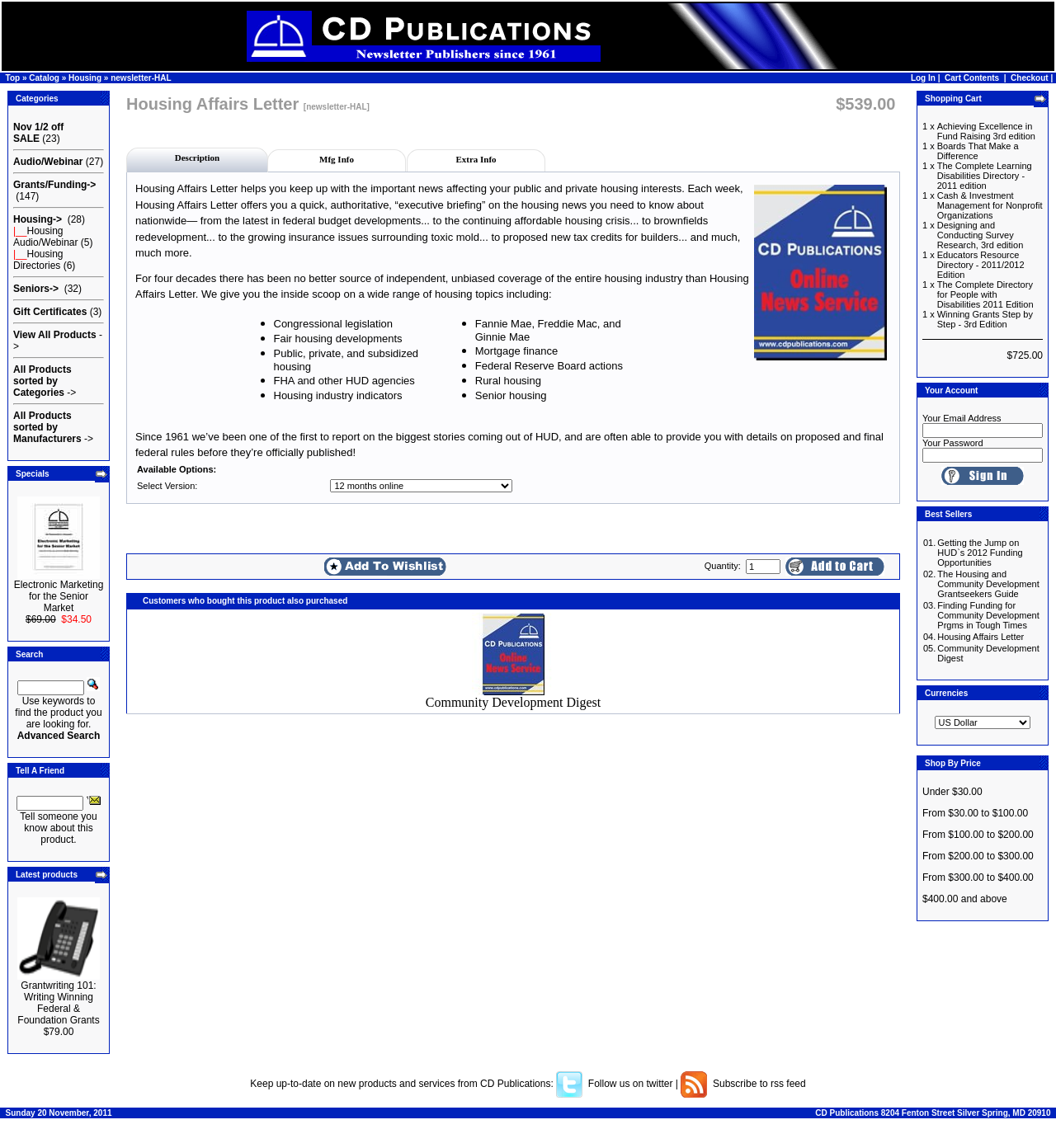Detail the various sections and features of the webpage.

The webpage is a catalog page for Housing Affairs Letter CD Publications Webstore. At the top, there is a navigation bar with links to "Top", "Catalog", "Housing", and "newsletter-HAL". On the right side of the navigation bar, there are links to "Log In", "Cart Contents", and "Checkout".

Below the navigation bar, there is a table displaying various categories of products. The categories include "Nov 1/2 off SALE", "Audio/Webinar", "Grants/Funding", "Housing", "Seniors", and "Gift Certificates". Each category has a number of items in parentheses, indicating the number of products in that category. There are also links to "View All Products" and options to sort products by categories or manufacturers.

Under the categories table, there is a section highlighting a special product, "Electronic Marketing for the Senior Market", with its price and discounted price listed. There is also a "more" link to view additional special products.

Overall, the webpage is a product catalog with navigation and filtering options, allowing users to browse and purchase products related to housing affairs.